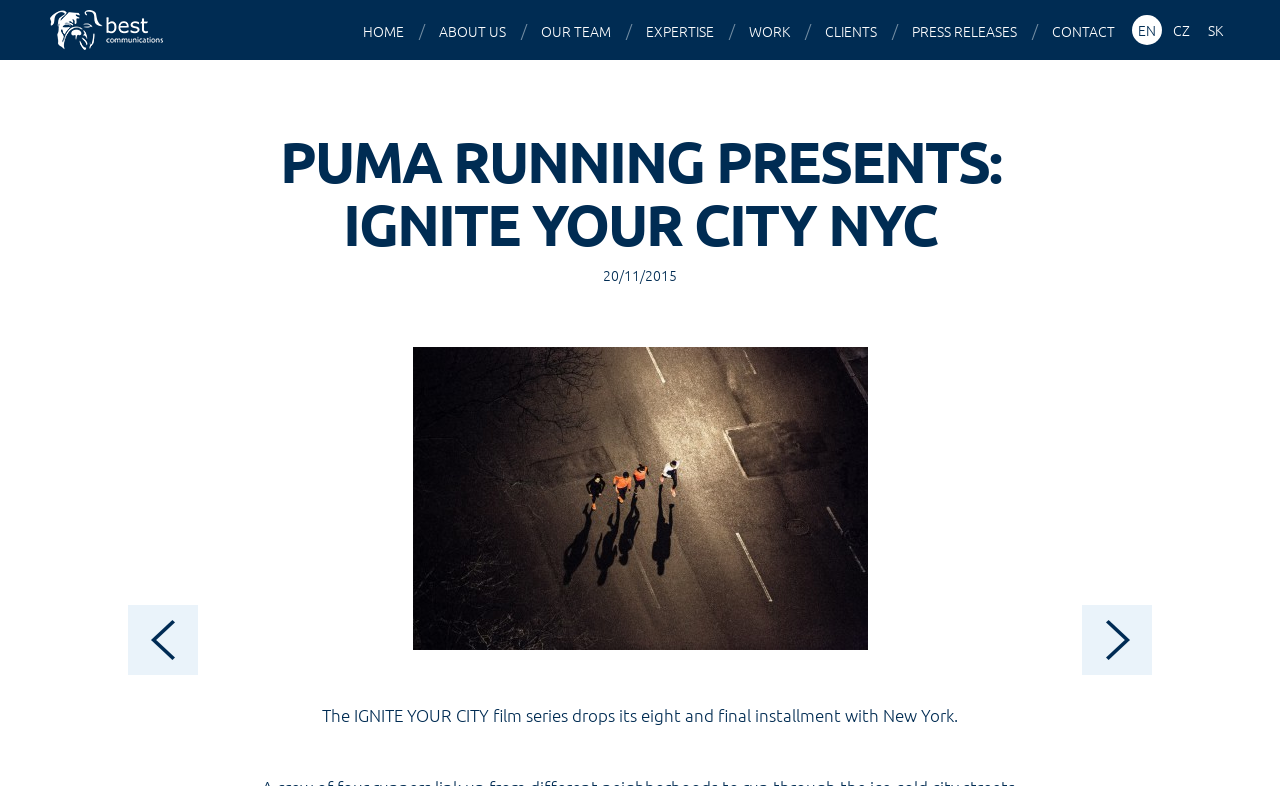How many language options are available? Based on the image, give a response in one word or a short phrase.

3